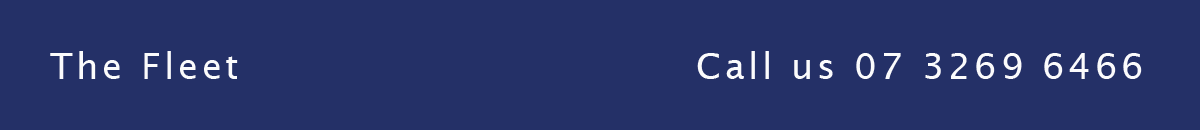Create an elaborate description of the image, covering every aspect.

The image features a bold, elegant title "The Fleet" against a deep blue background, underscoring an important section of the website dedicated to the variety of coaches and vehicles offered by Red and White Coaches. To the right, the text "Call us 07 3269 6466" invites visitors to get in touch for inquiries or bookings, emphasizing the company's customer service focus. This layout effectively combines clear communication with an aesthetically pleasing presentation, directing potential customers to explore their options for charter vehicle services.